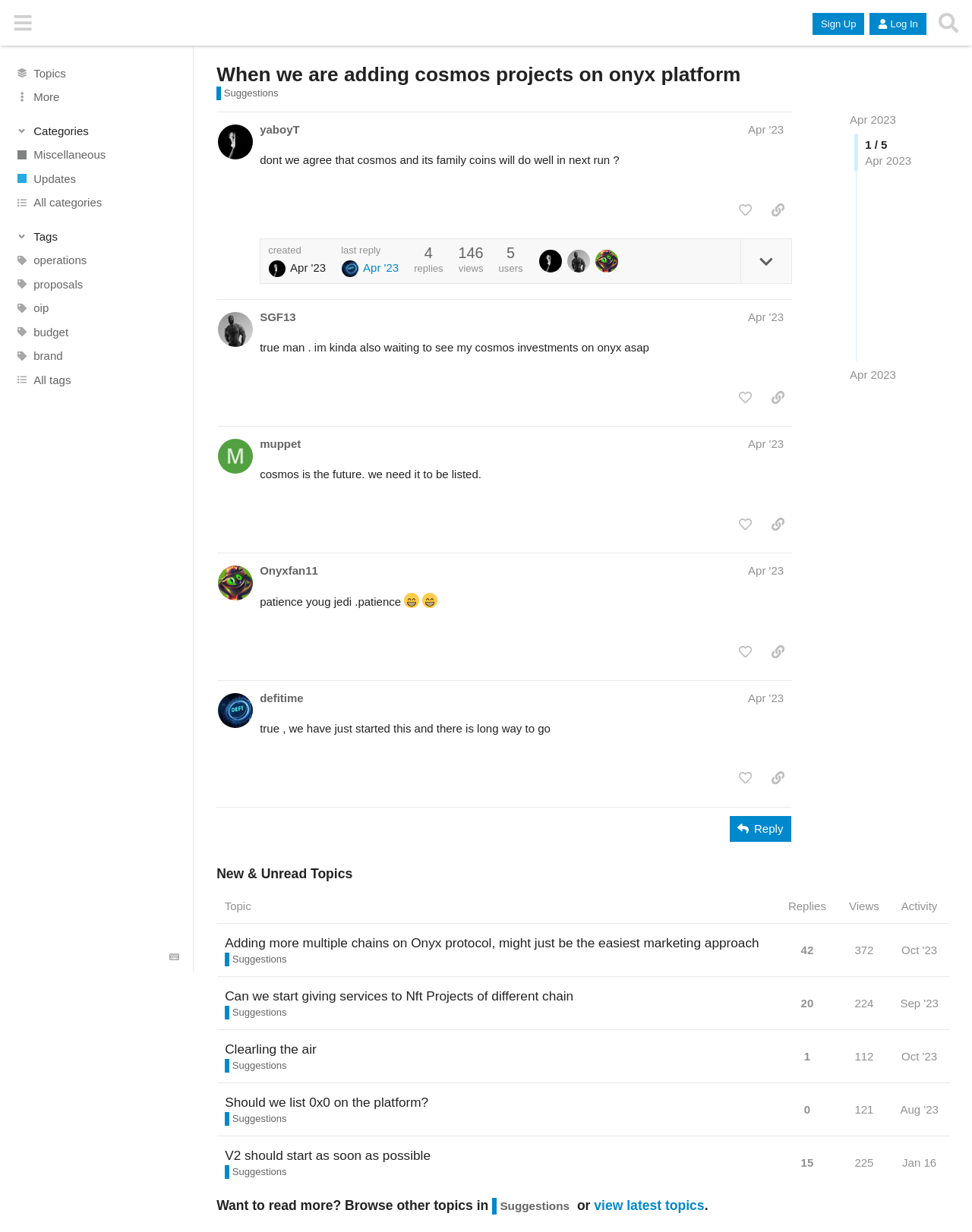Please look at the image and answer the question with a detailed explanation: What is the username of the author of the first post?

I looked at the first post and found the username 'yaboyT' next to the date 'Apr '23', which indicates that yaboyT is the author of the first post.